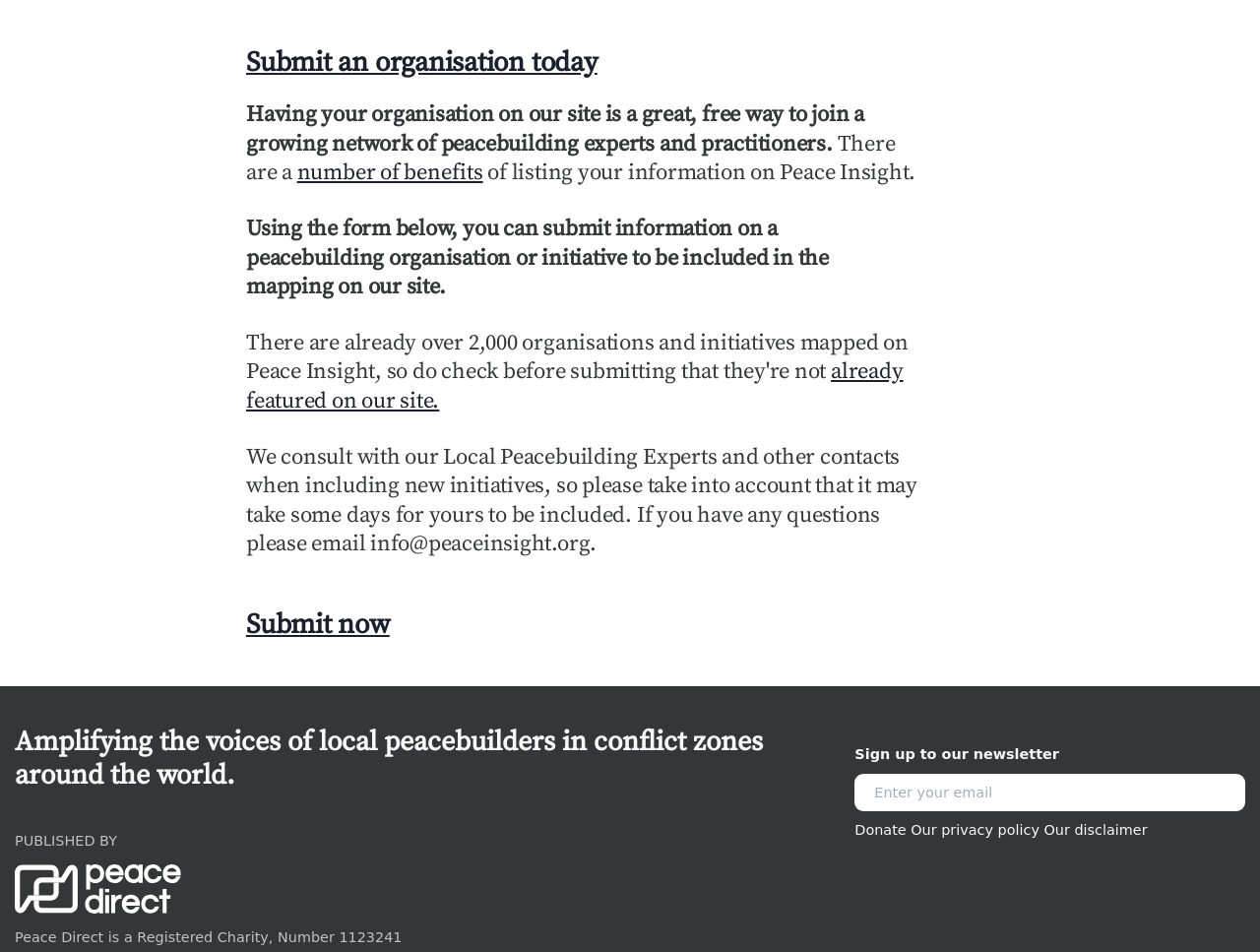Locate the bounding box coordinates of the segment that needs to be clicked to meet this instruction: "Enter your email".

[0.678, 0.813, 0.988, 0.853]